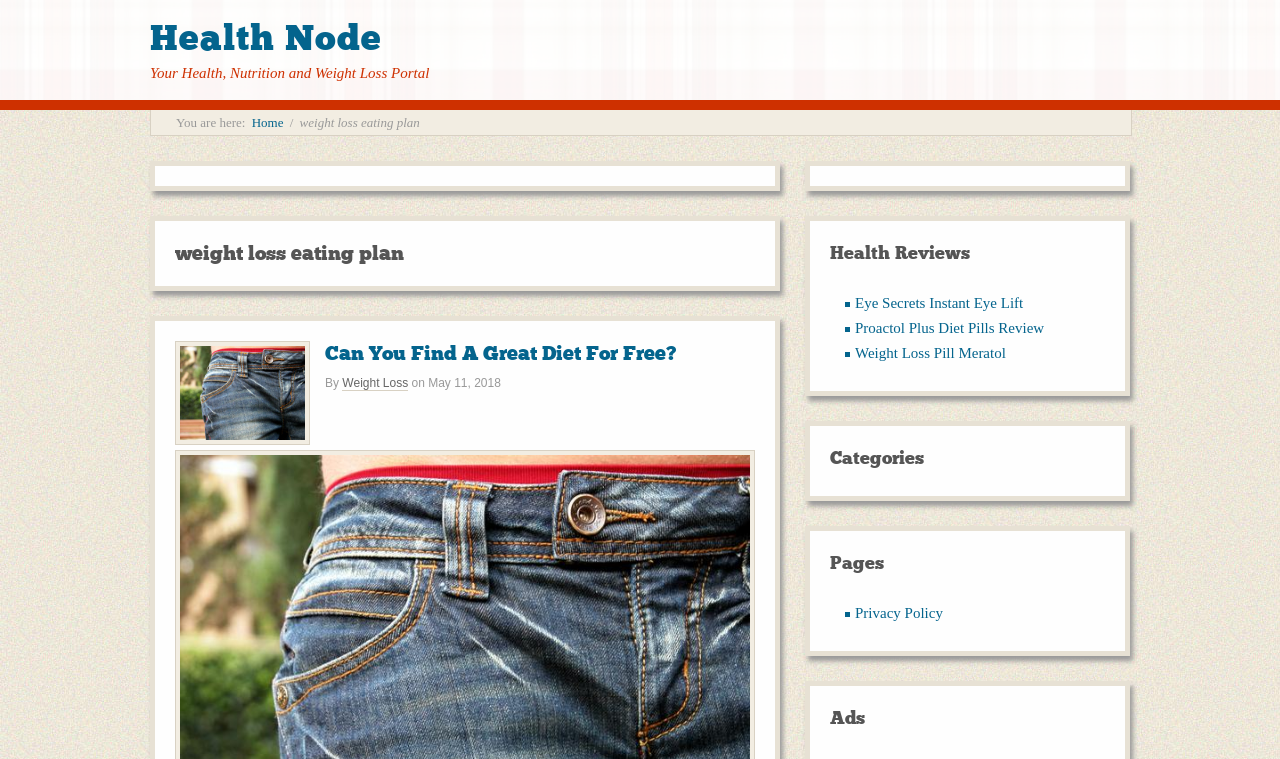Identify the bounding box coordinates for the element you need to click to achieve the following task: "Go to Home". Provide the bounding box coordinates as four float numbers between 0 and 1, in the form [left, top, right, bottom].

[0.197, 0.152, 0.221, 0.171]